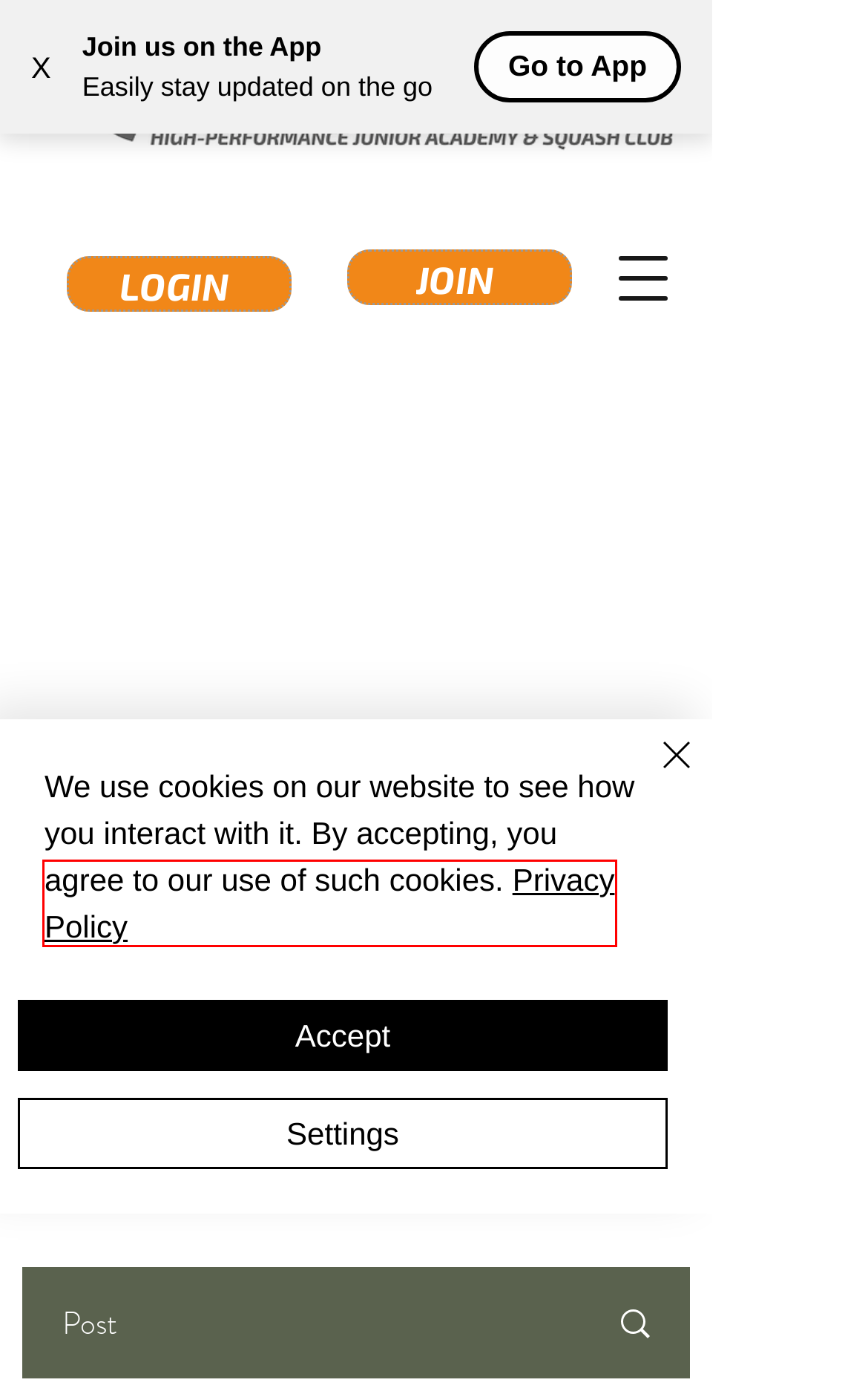View the screenshot of the webpage containing a red bounding box around a UI element. Select the most fitting webpage description for the new page shown after the element in the red bounding box is clicked. Here are the candidates:
A. ST Reportage: Philly Gold in the books!
B. Methodology
C. BLOG | SQUASHTIGERS
D. CONTACT | SQUASHTIGERS
E. Login | powered by CourtReserve
F. Squash Tigers Update
G. General
H. Squash Tigers Reportage - New Year Special!

D